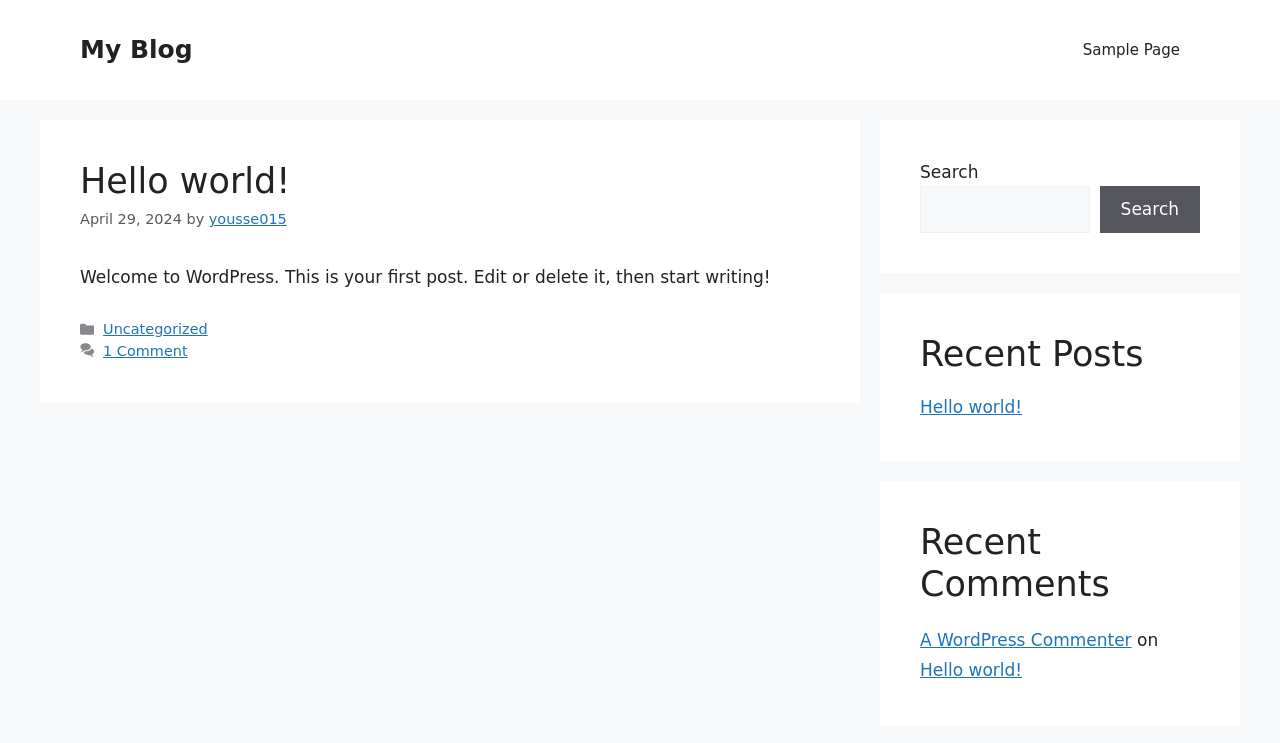What is the title of the first article?
Please analyze the image and answer the question with as much detail as possible.

The first article on the page has a heading element with the text 'Hello world!', which is likely the title of the article.